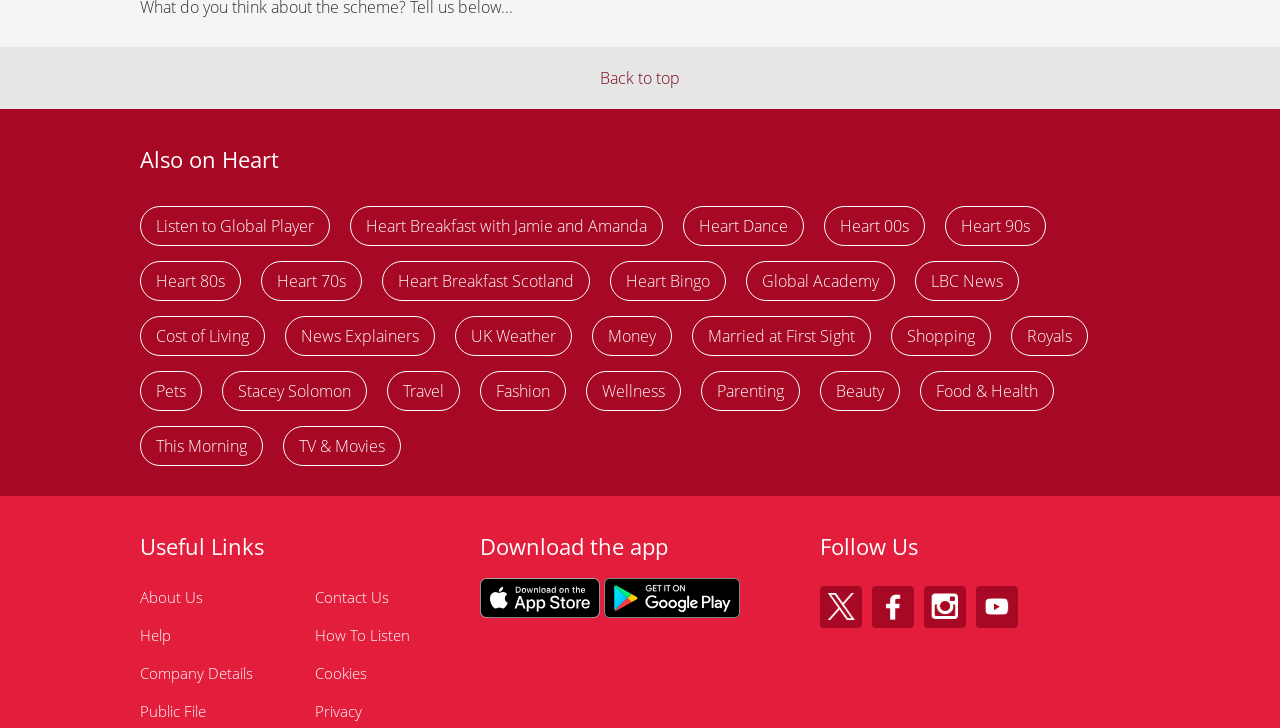Answer the following query with a single word or phrase:
What is the purpose of the 'Also on Heart' section?

To show related content